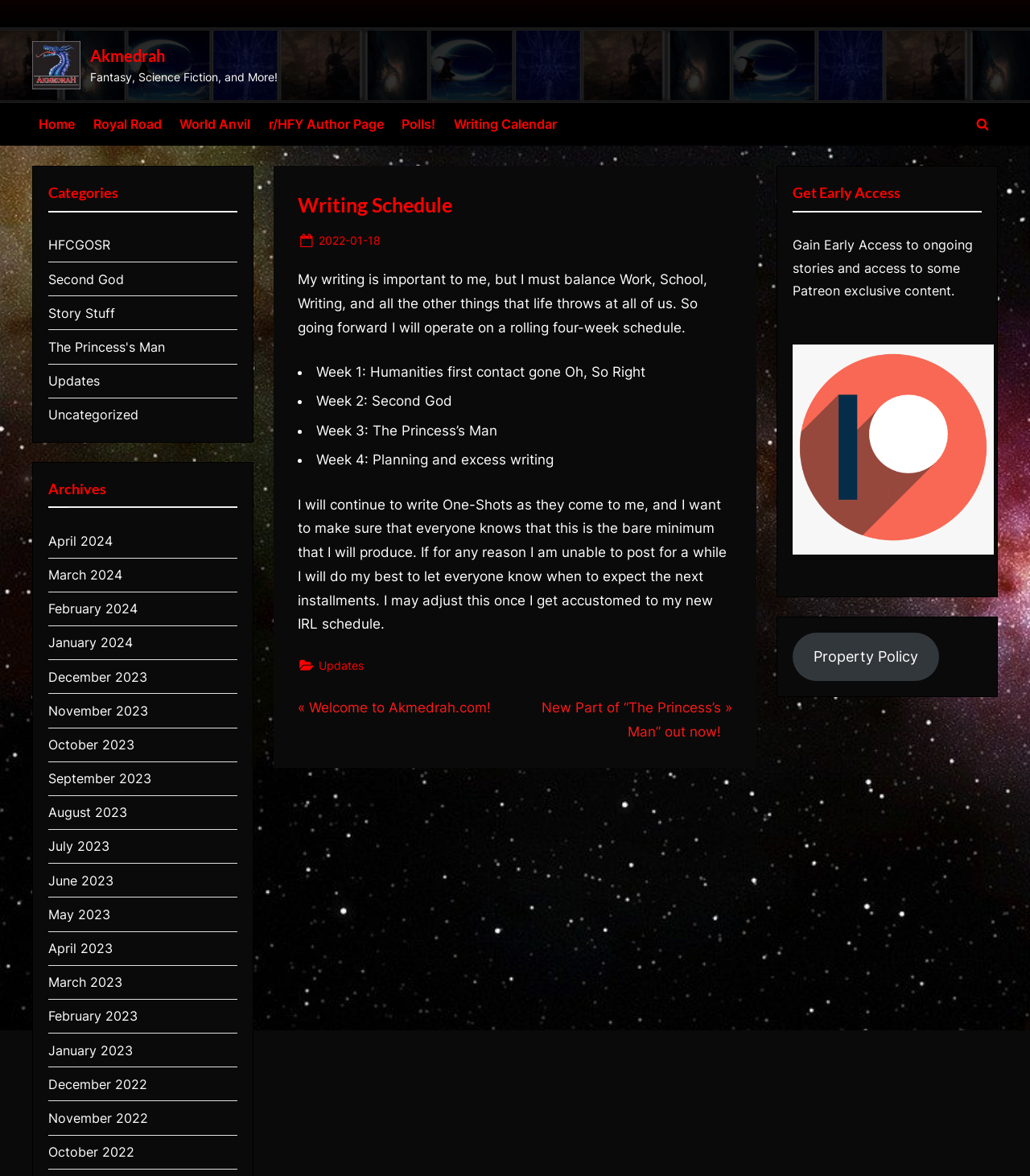What is the name of the first story in the writing schedule?
Refer to the image and provide a concise answer in one word or phrase.

Humanities first contact gone Oh, So Right